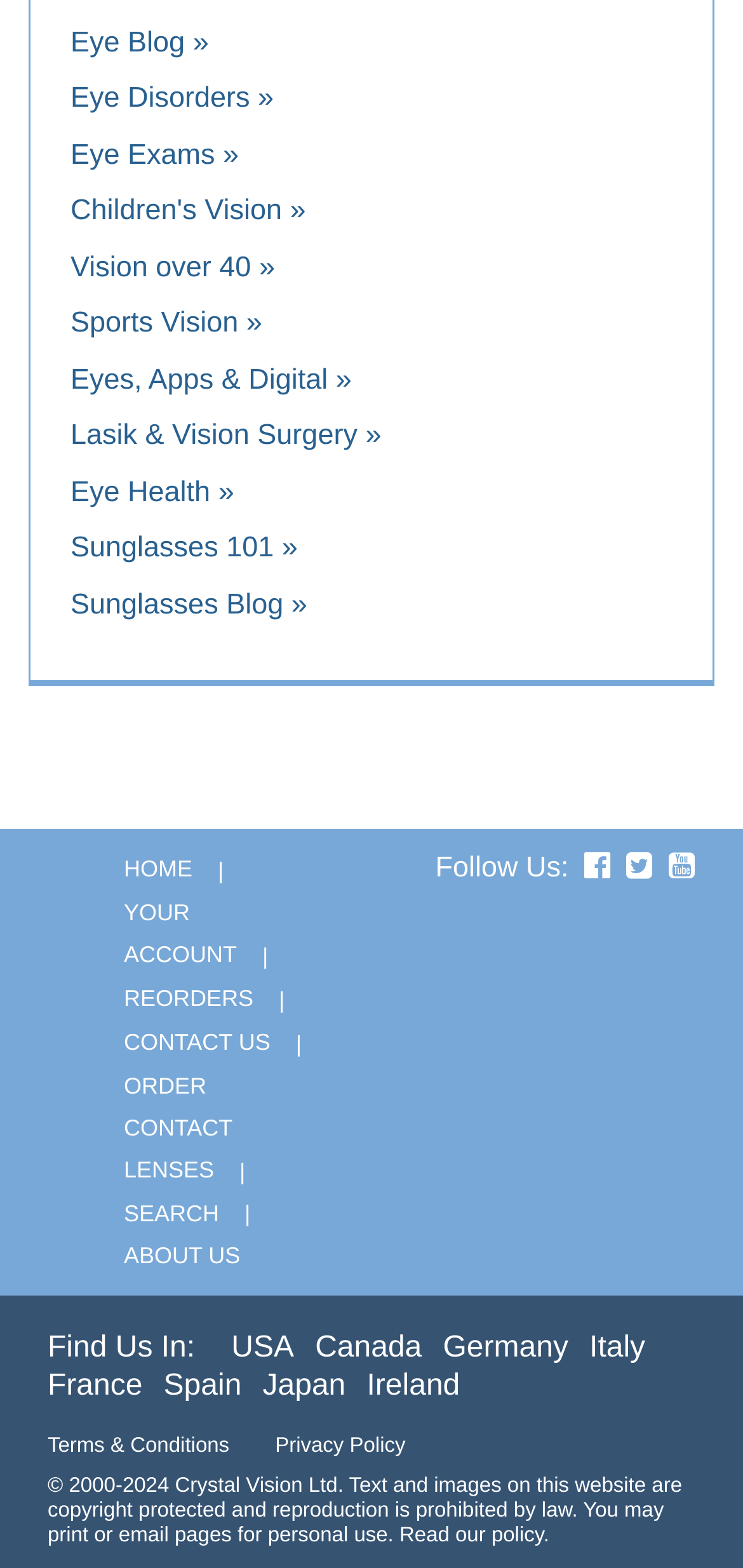Identify the bounding box coordinates for the element that needs to be clicked to fulfill this instruction: "Go to Eye Blog". Provide the coordinates in the format of four float numbers between 0 and 1: [left, top, right, bottom].

[0.095, 0.017, 0.281, 0.037]